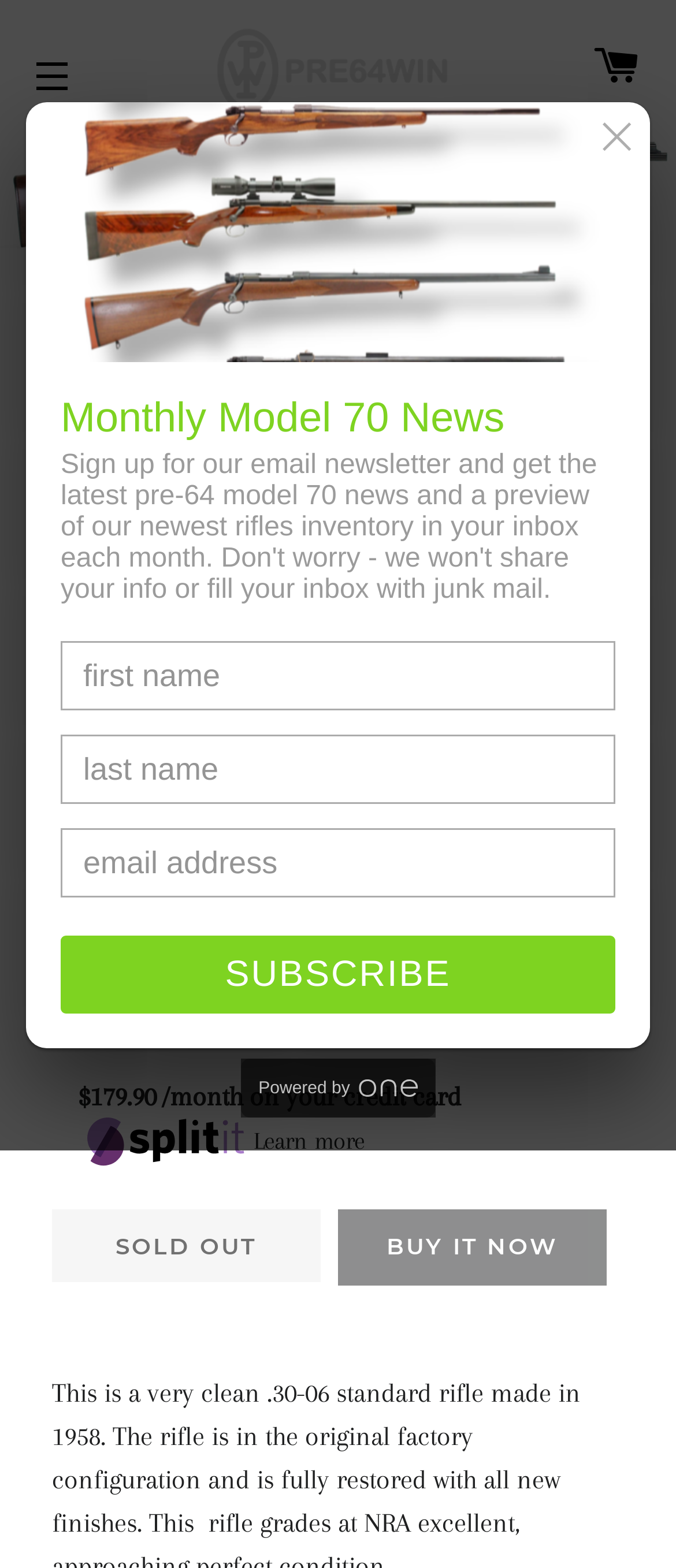Determine the bounding box coordinates for the region that must be clicked to execute the following instruction: "View the 'CART'".

[0.84, 0.005, 0.987, 0.083]